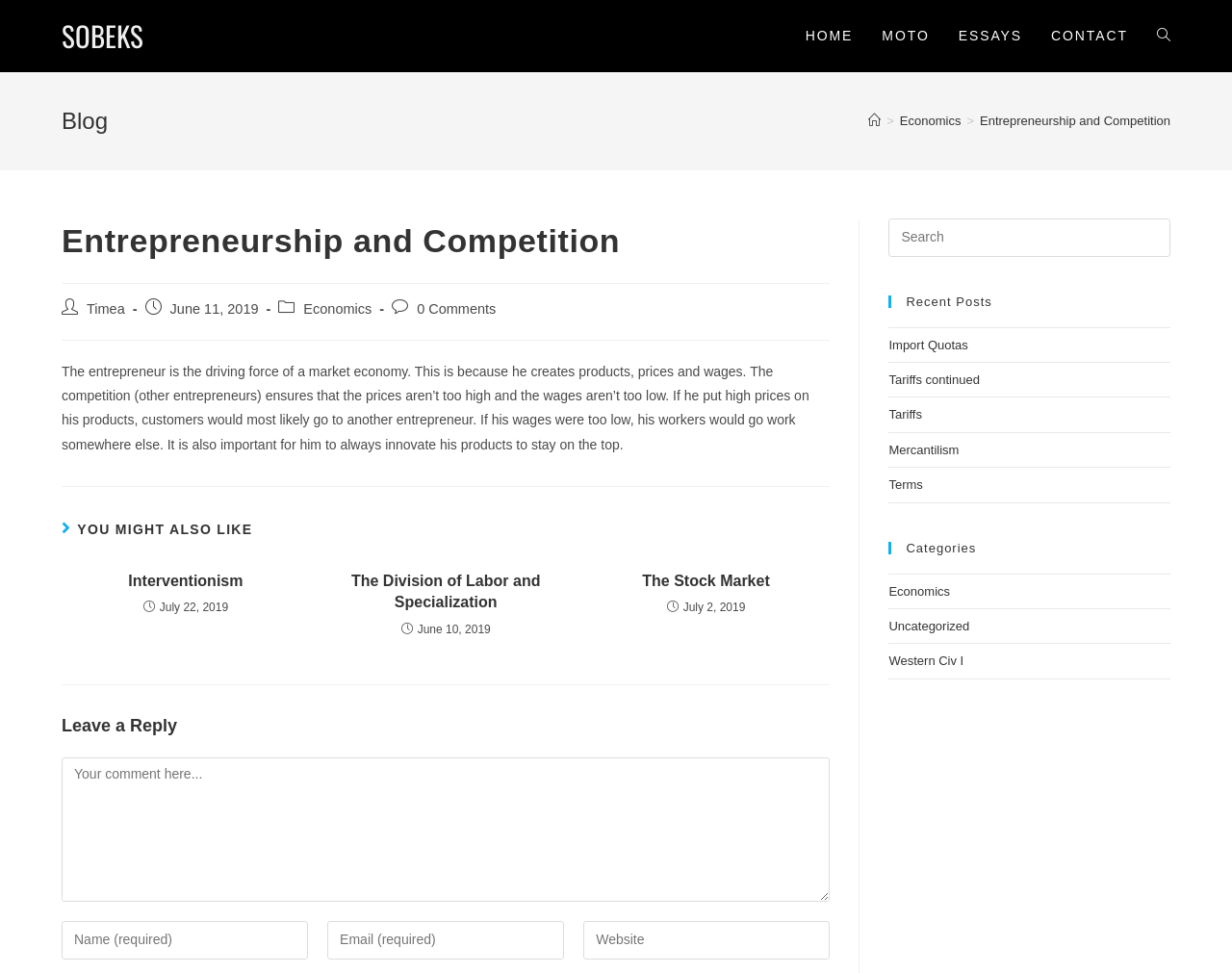What is the purpose of the search box in the sidebar?
Please describe in detail the information shown in the image to answer the question.

I examined the sidebar and found a search box with a label 'Search this website'. This suggests that the purpose of the search box is to search for content within the website.